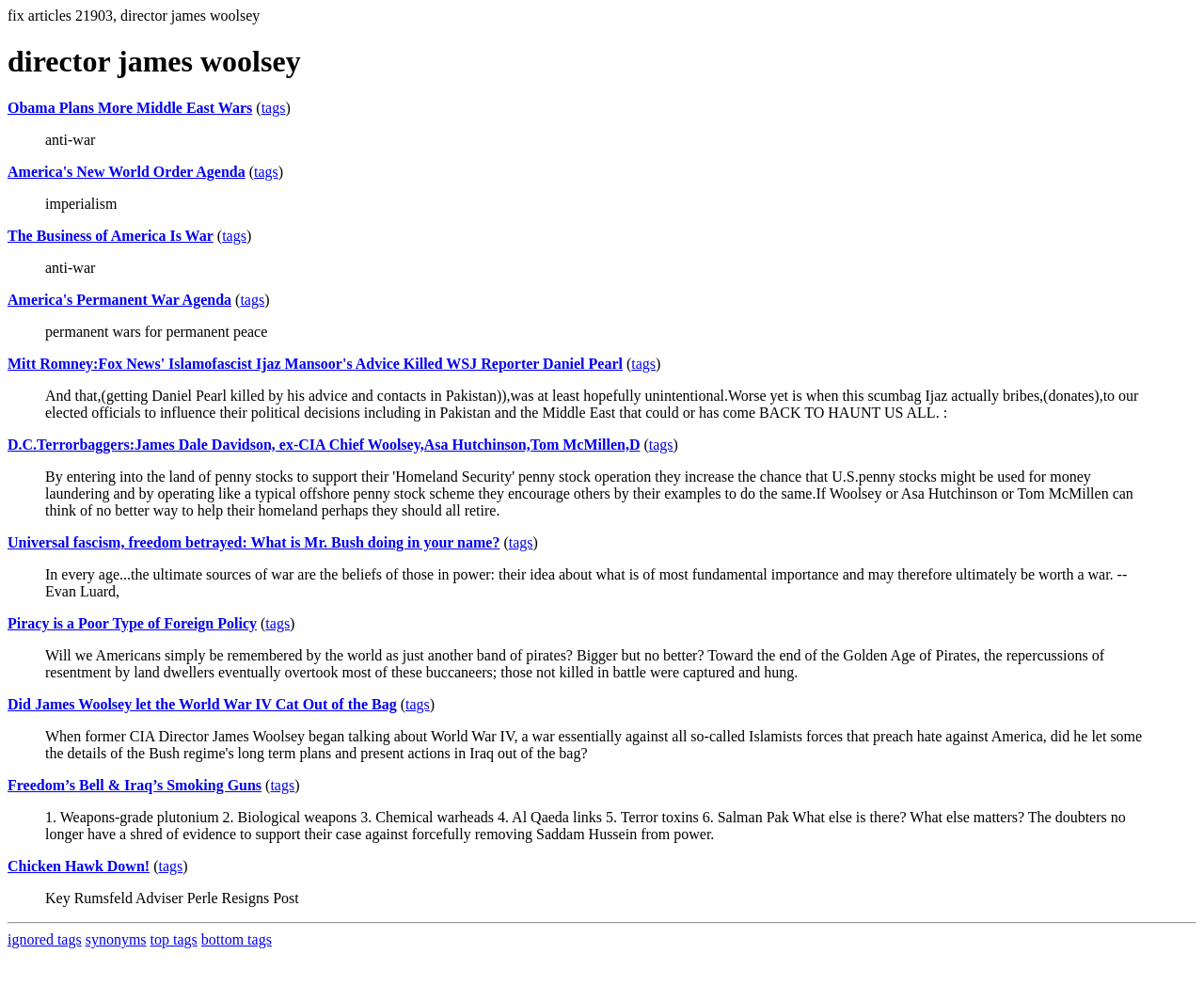Identify the bounding box coordinates of the section that should be clicked to achieve the task described: "Submit a comment".

None